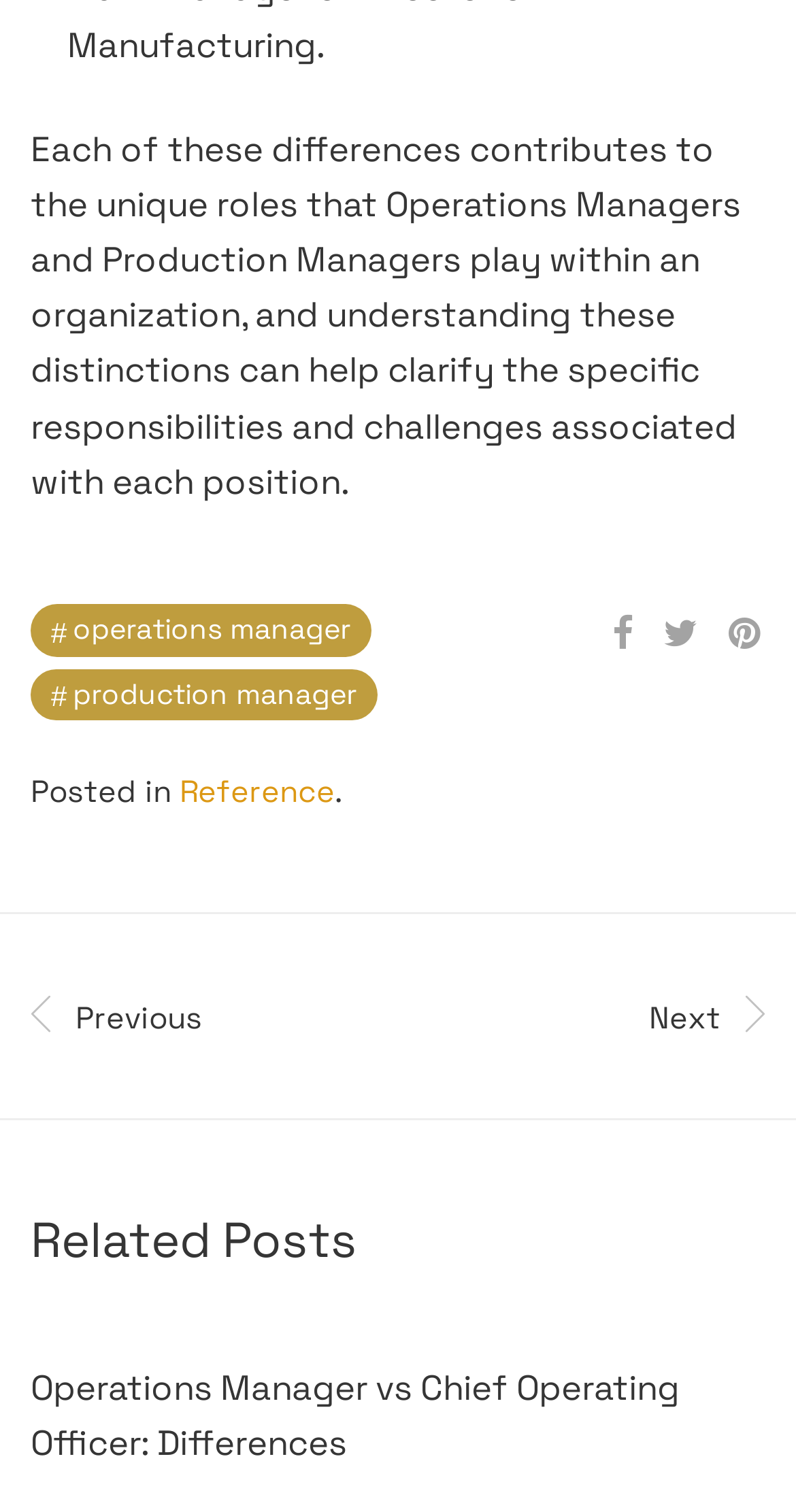Please specify the bounding box coordinates of the element that should be clicked to execute the given instruction: 'Click on the next page'. Ensure the coordinates are four float numbers between 0 and 1, expressed as [left, top, right, bottom].

[0.538, 0.659, 0.962, 0.687]